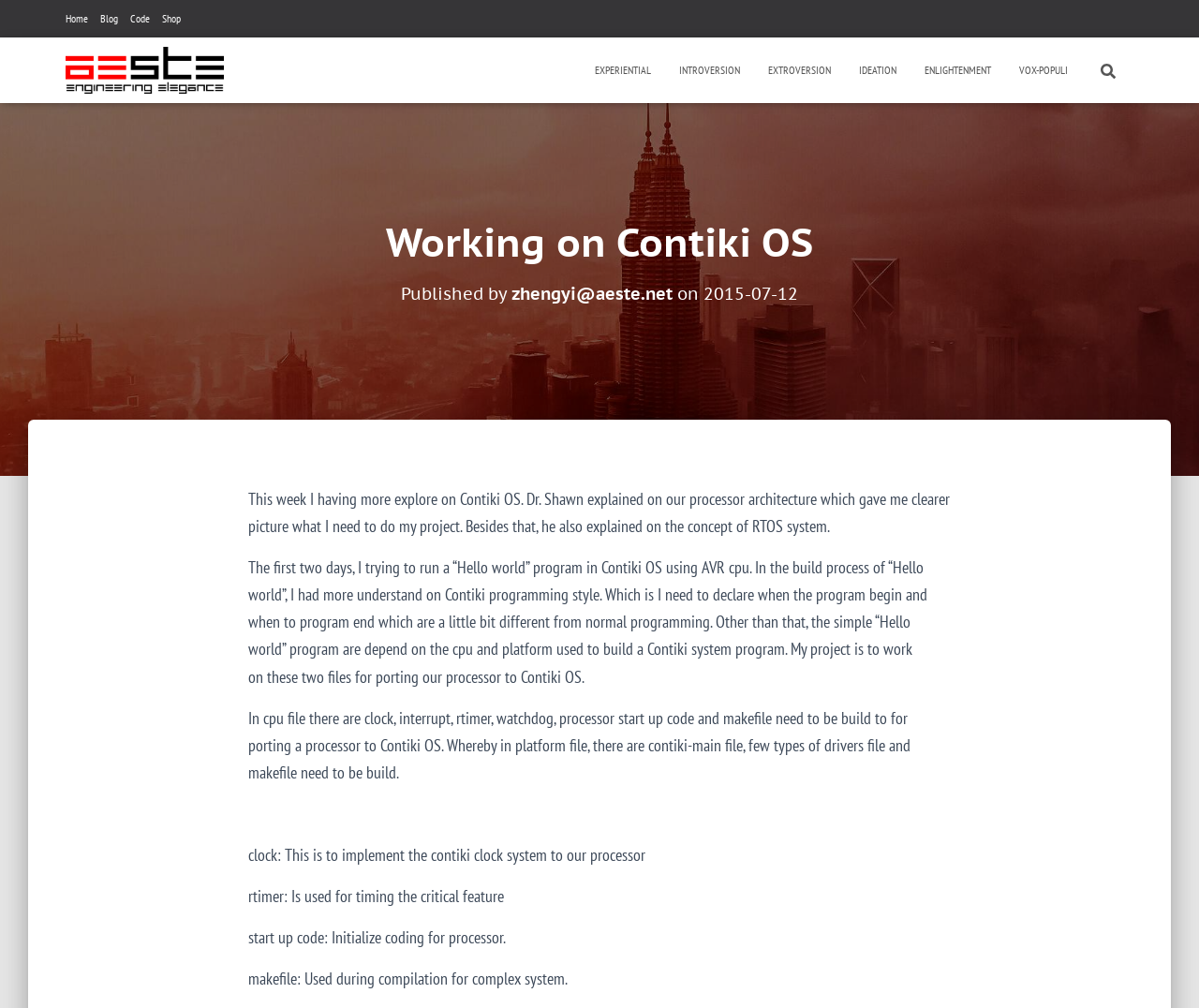What is the name of the person who explained the processor architecture?
Based on the screenshot, provide your answer in one word or phrase.

Dr. Shawn